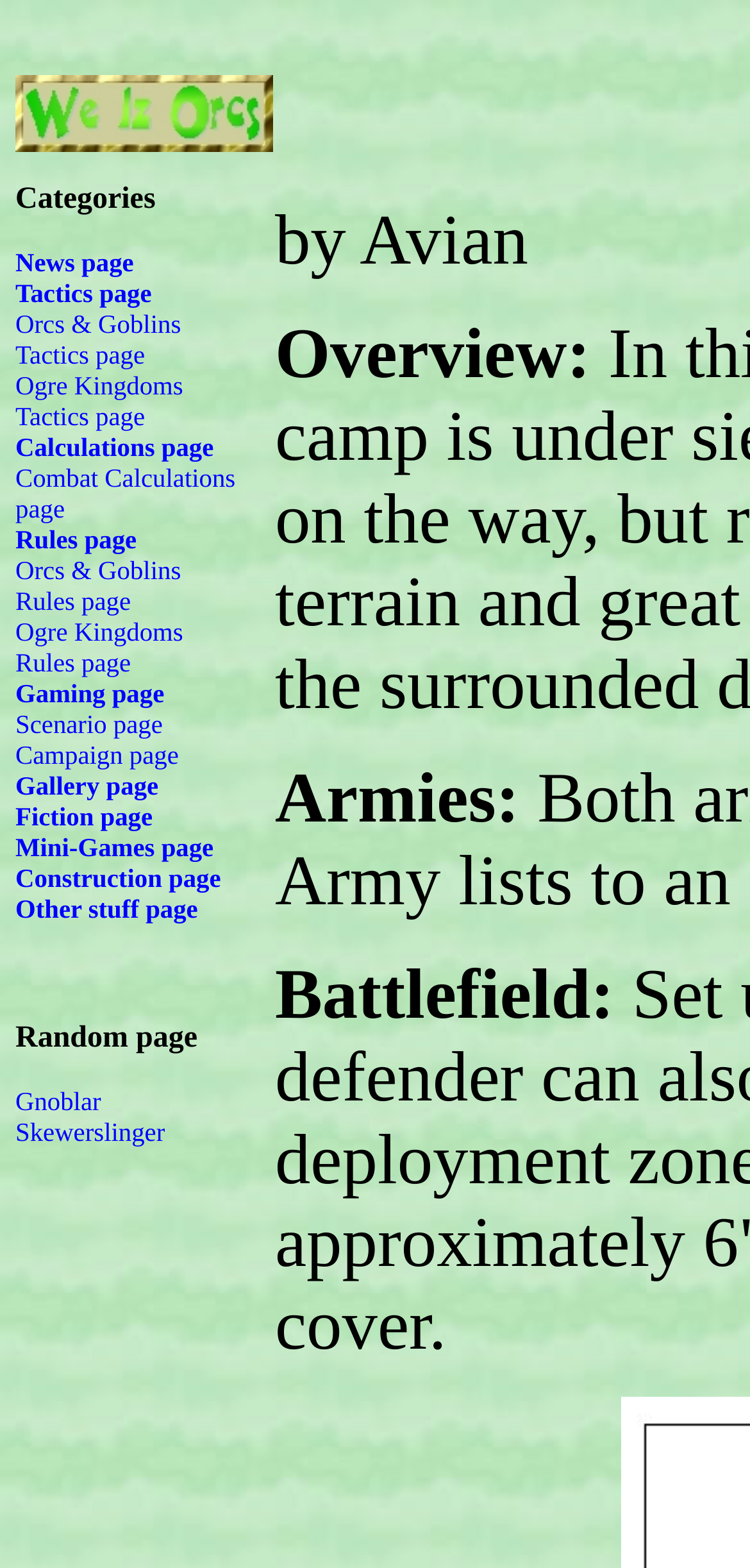Specify the bounding box coordinates of the element's region that should be clicked to achieve the following instruction: "Open Calculations page". The bounding box coordinates consist of four float numbers between 0 and 1, in the format [left, top, right, bottom].

[0.021, 0.276, 0.285, 0.294]